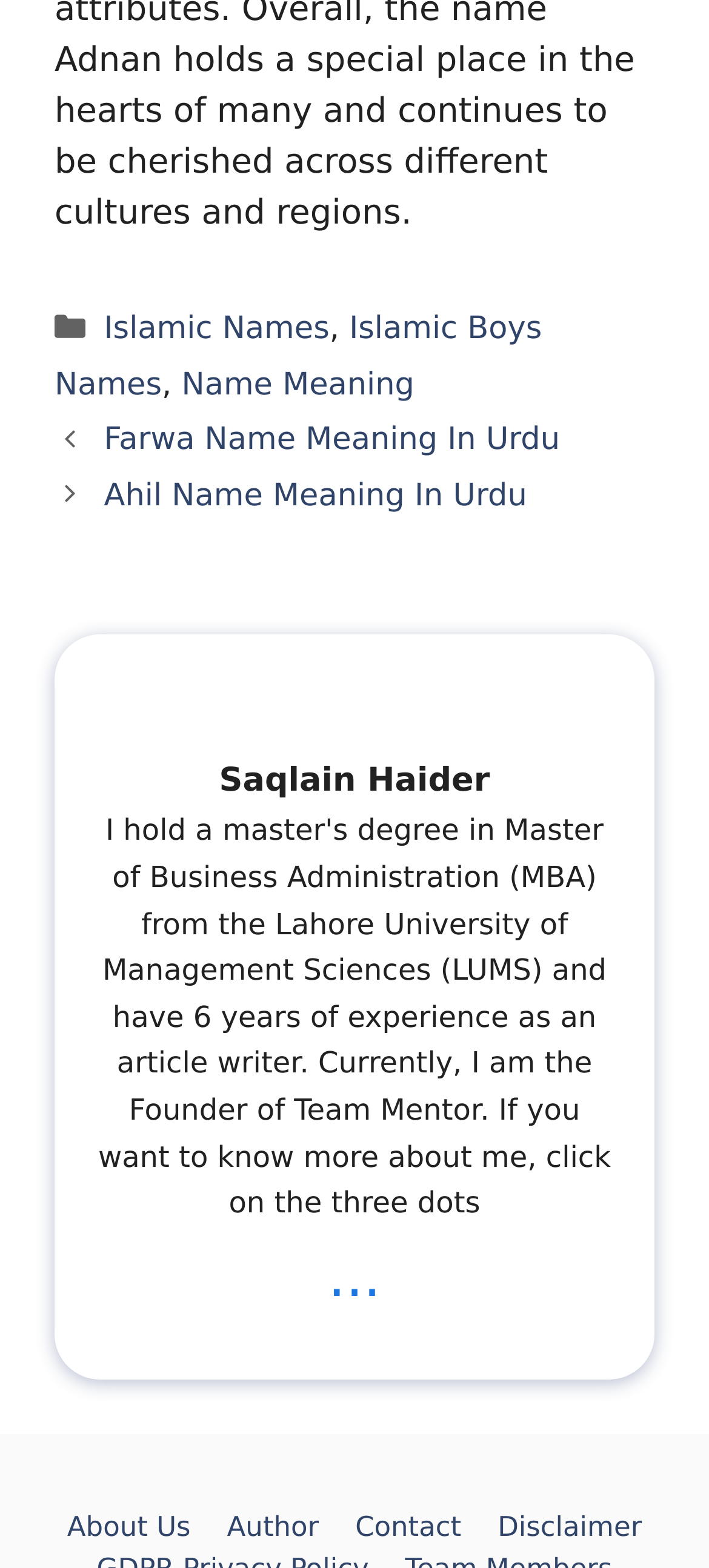Provide a brief response using a word or short phrase to this question:
What is the category of the post 'Farwa Name Meaning In Urdu'?

Islamic Names